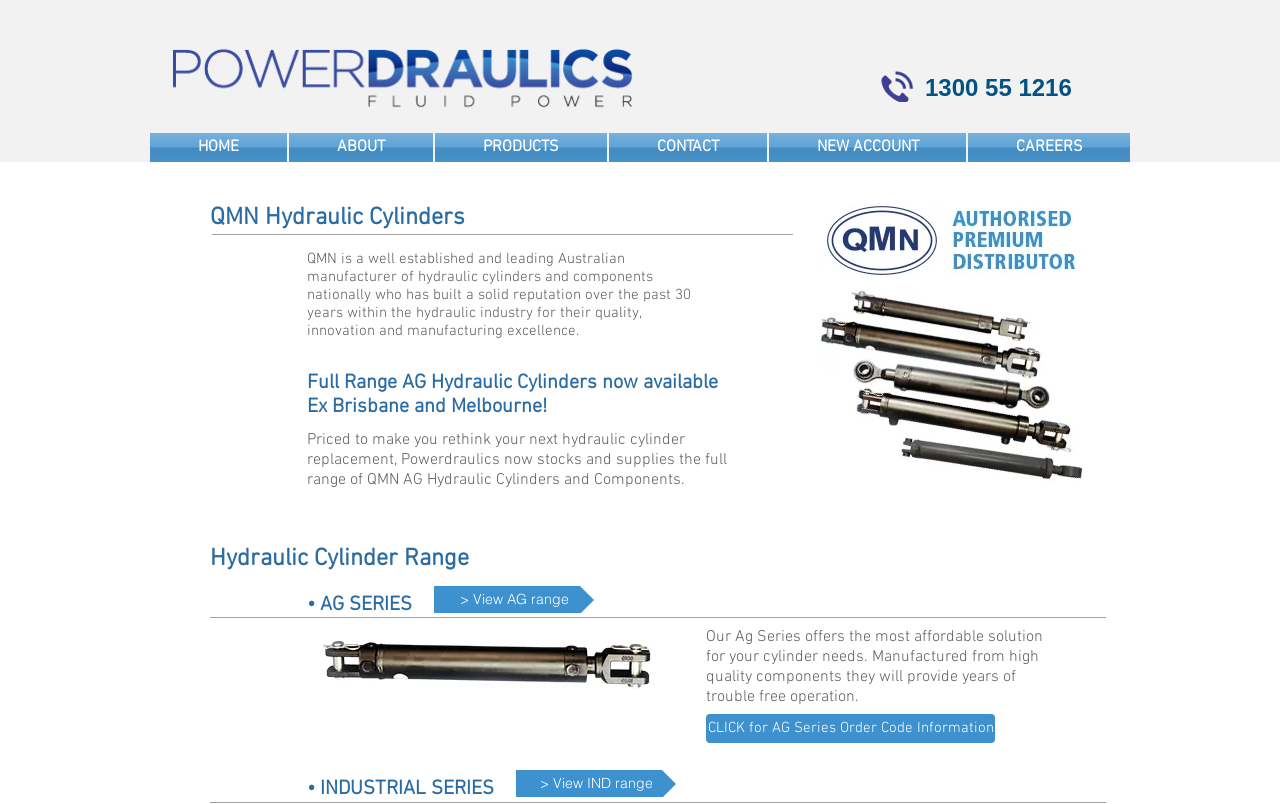Indicate the bounding box coordinates of the clickable region to achieve the following instruction: "View HOME page."

[0.117, 0.165, 0.225, 0.201]